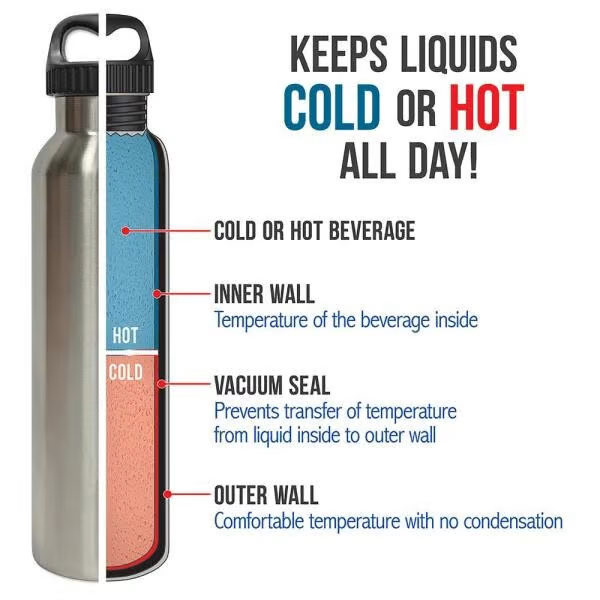Please provide a brief answer to the following inquiry using a single word or phrase:
What is the environmental benefit of this water bottle?

Reduces single-use plastics